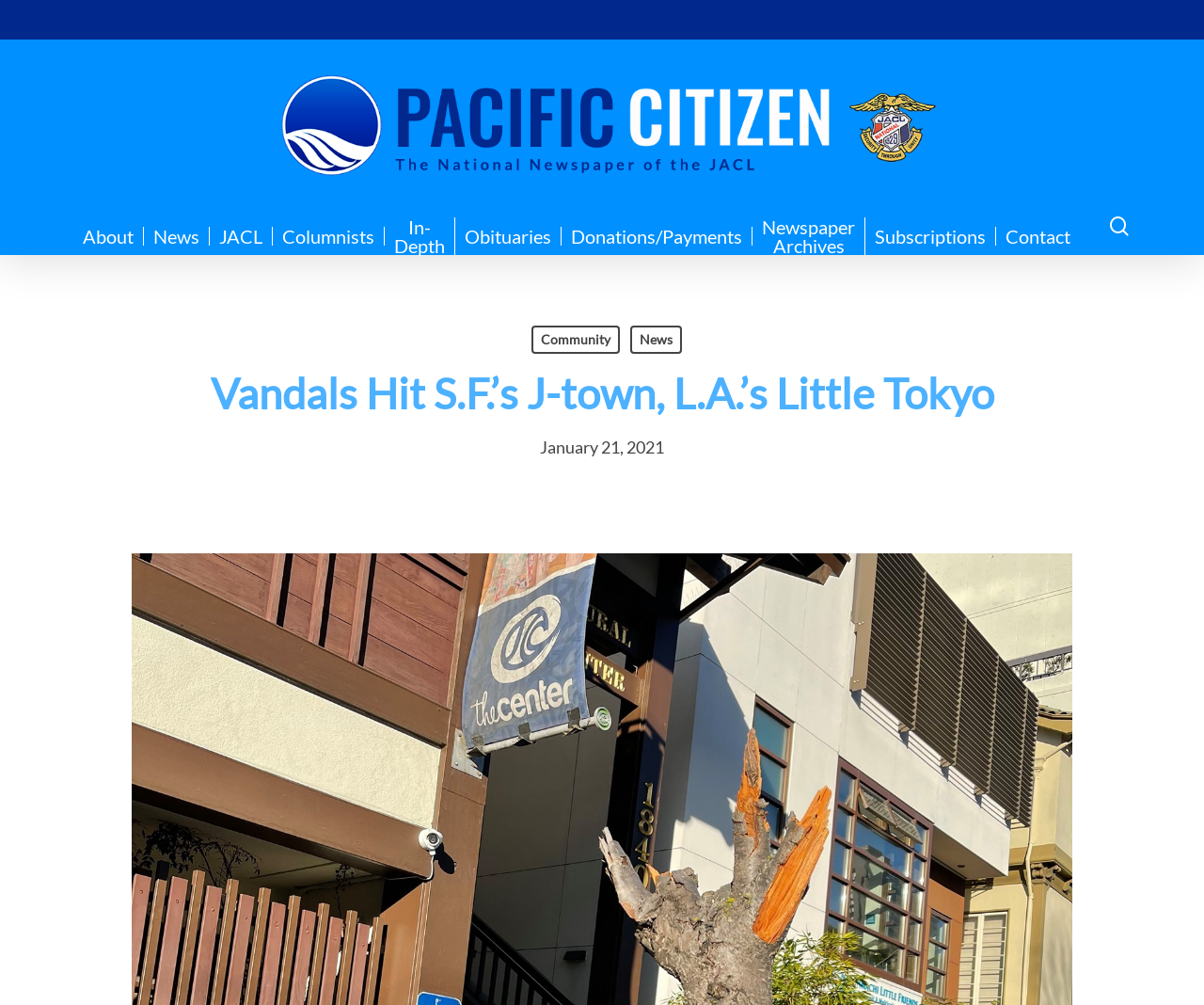Answer the question using only a single word or phrase: 
What is the purpose of the search box?

To search the website